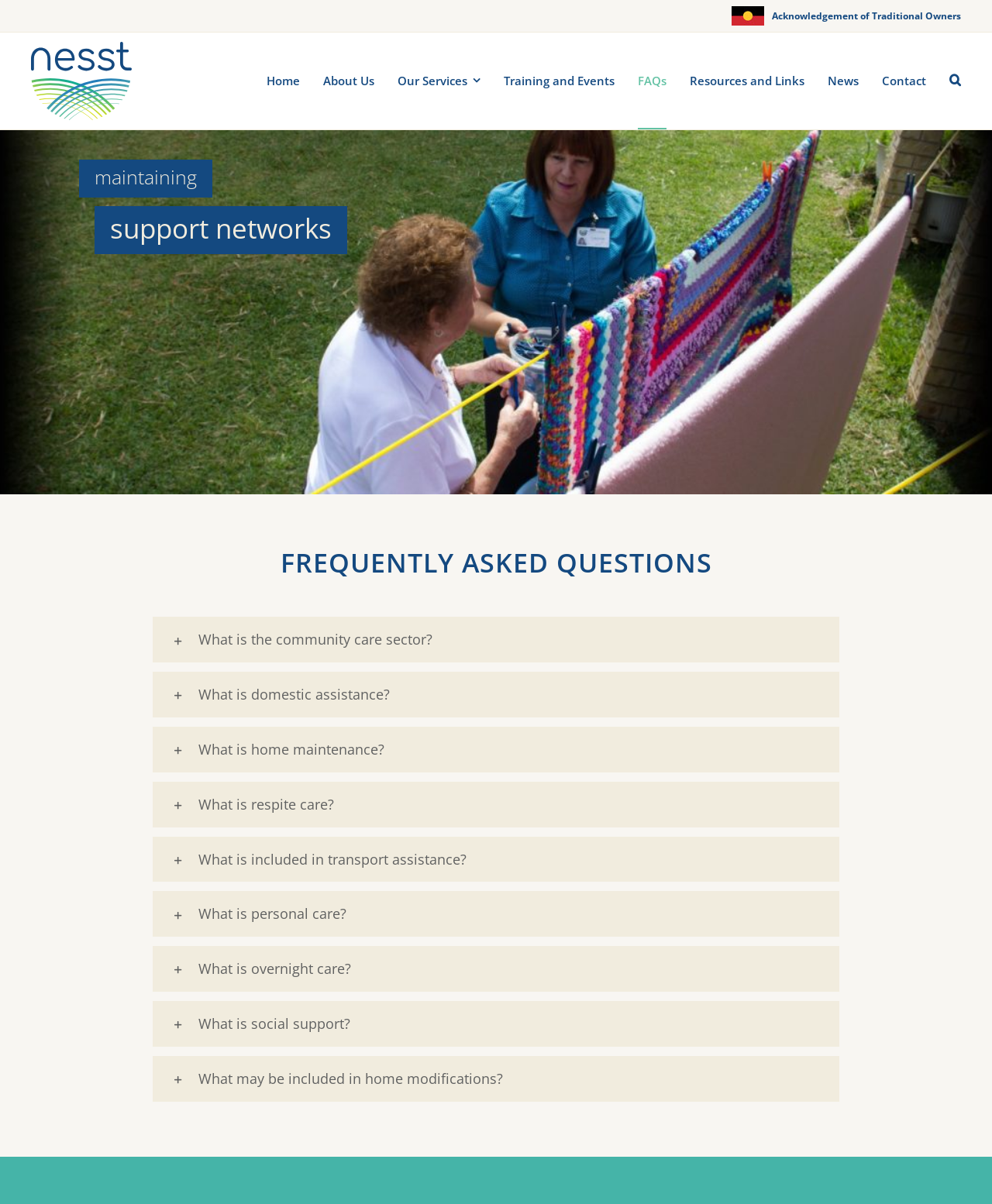Determine the bounding box coordinates of the clickable region to carry out the instruction: "Click on the 'Home' link".

[0.268, 0.027, 0.302, 0.107]